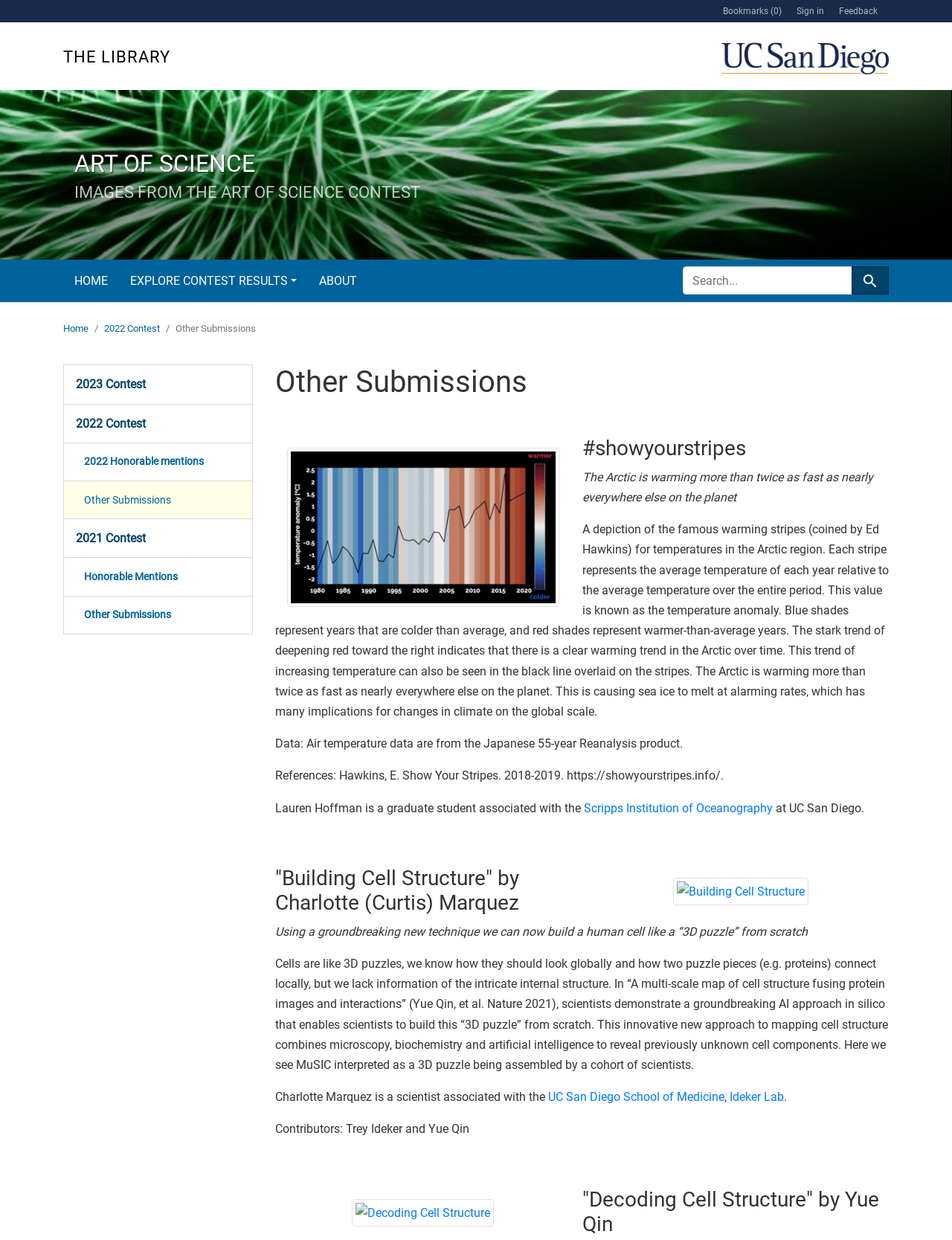Please find the bounding box coordinates in the format (top-left x, top-left y, bottom-right x, bottom-right y) for the given element description. Ensure the coordinates are floating point numbers between 0 and 1. Description: Contact Us

None